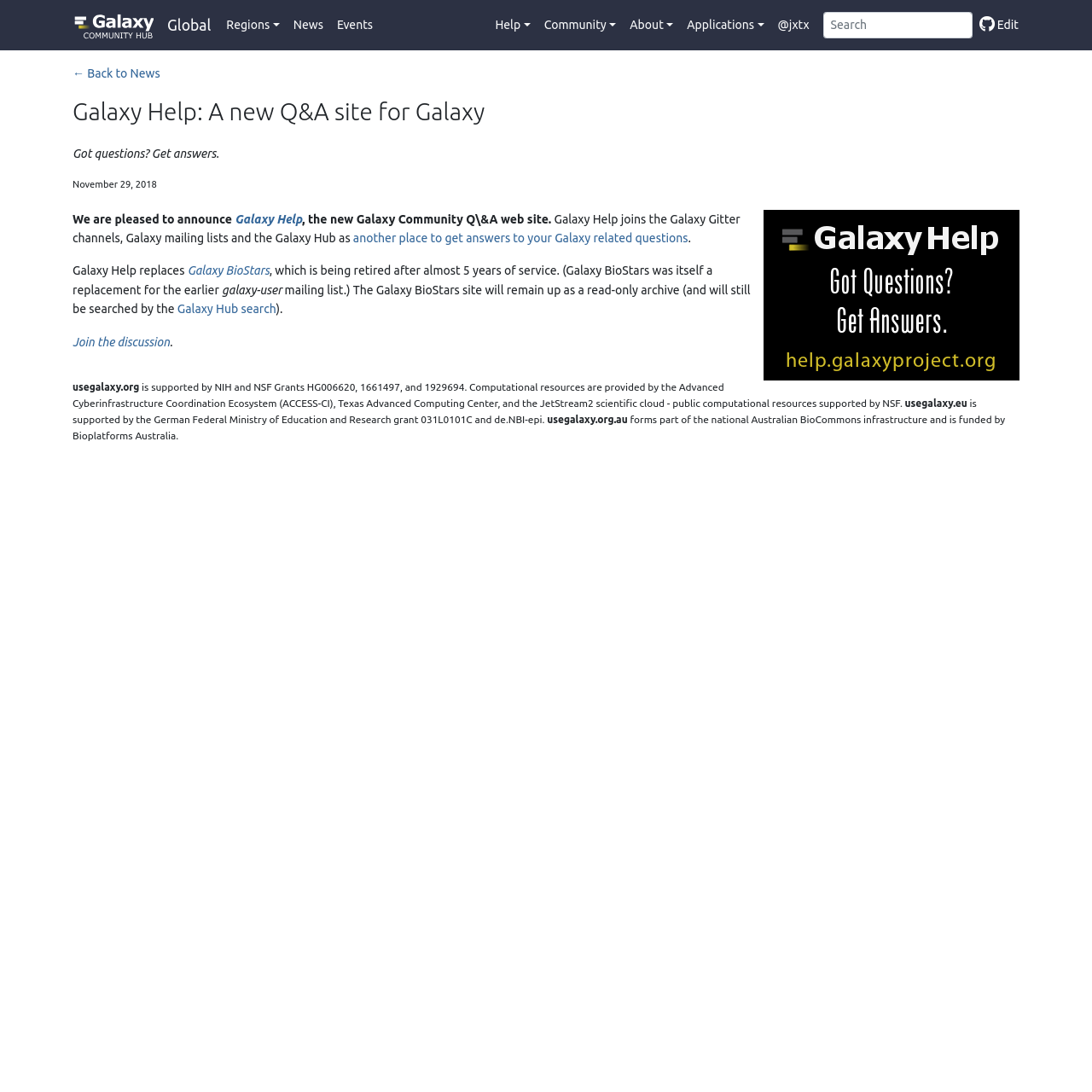Locate the bounding box coordinates of the area you need to click to fulfill this instruction: 'View News'. The coordinates must be in the form of four float numbers ranging from 0 to 1: [left, top, right, bottom].

[0.262, 0.008, 0.302, 0.038]